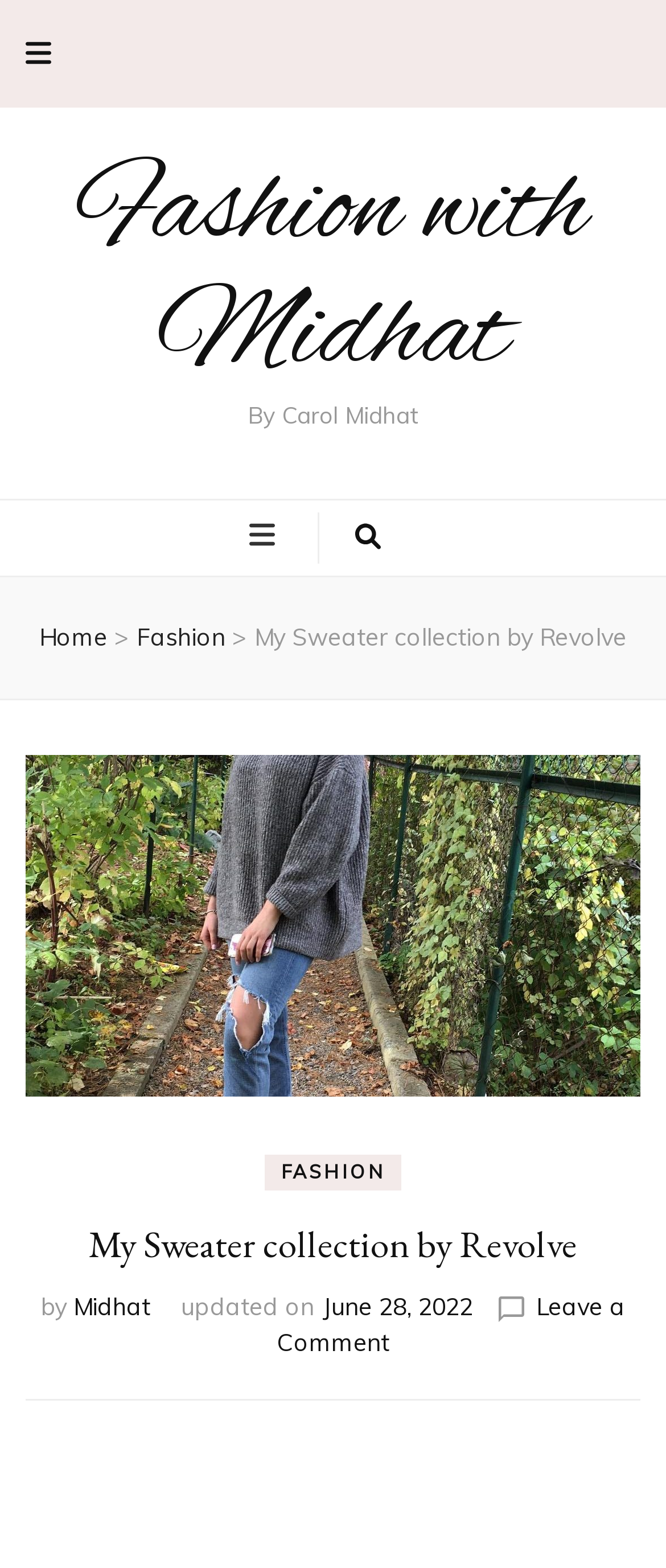Find the headline of the webpage and generate its text content.

My Sweater collection by Revolve